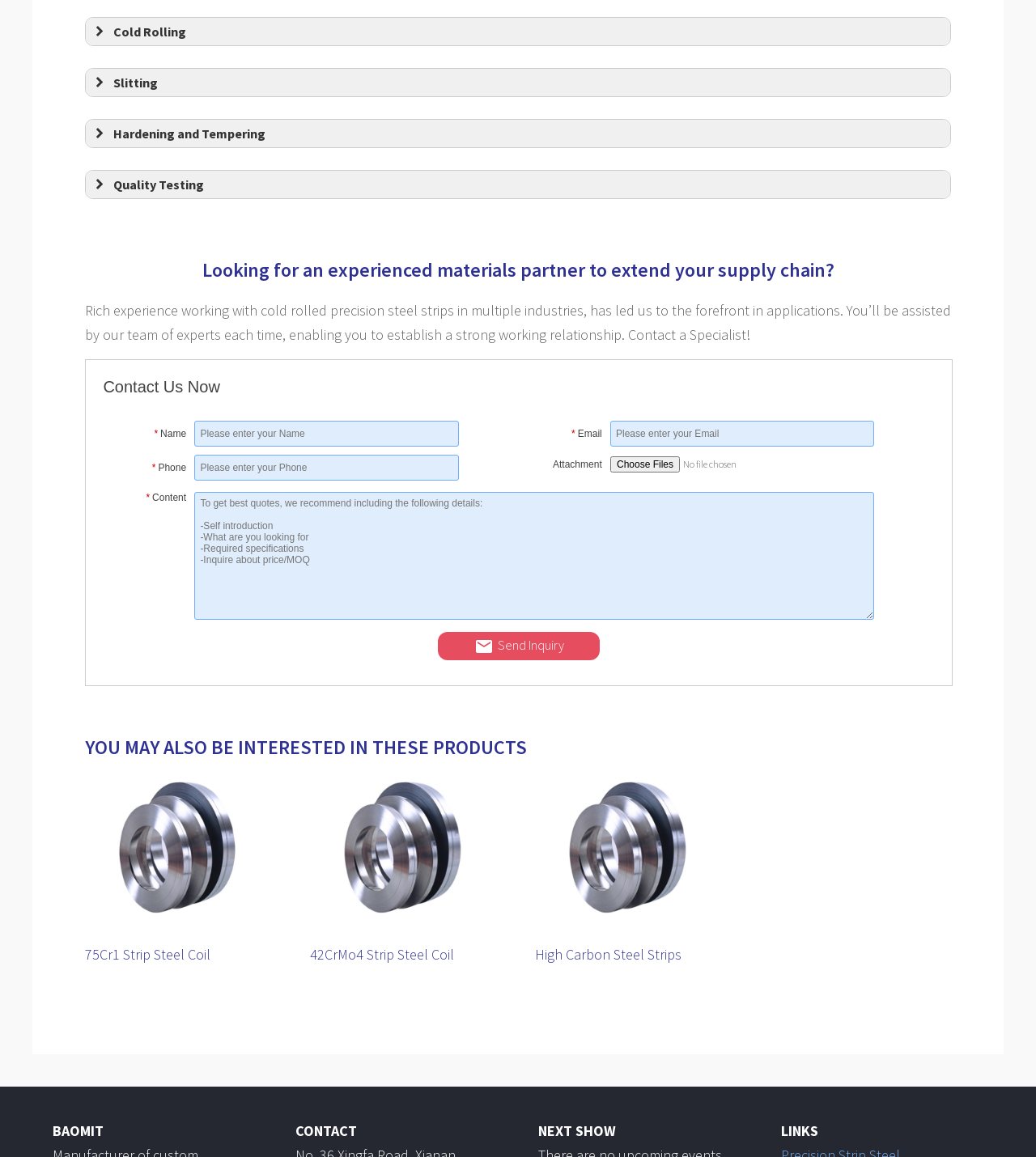Identify the bounding box coordinates necessary to click and complete the given instruction: "Click the Cold Rolling button".

[0.083, 0.016, 0.917, 0.039]